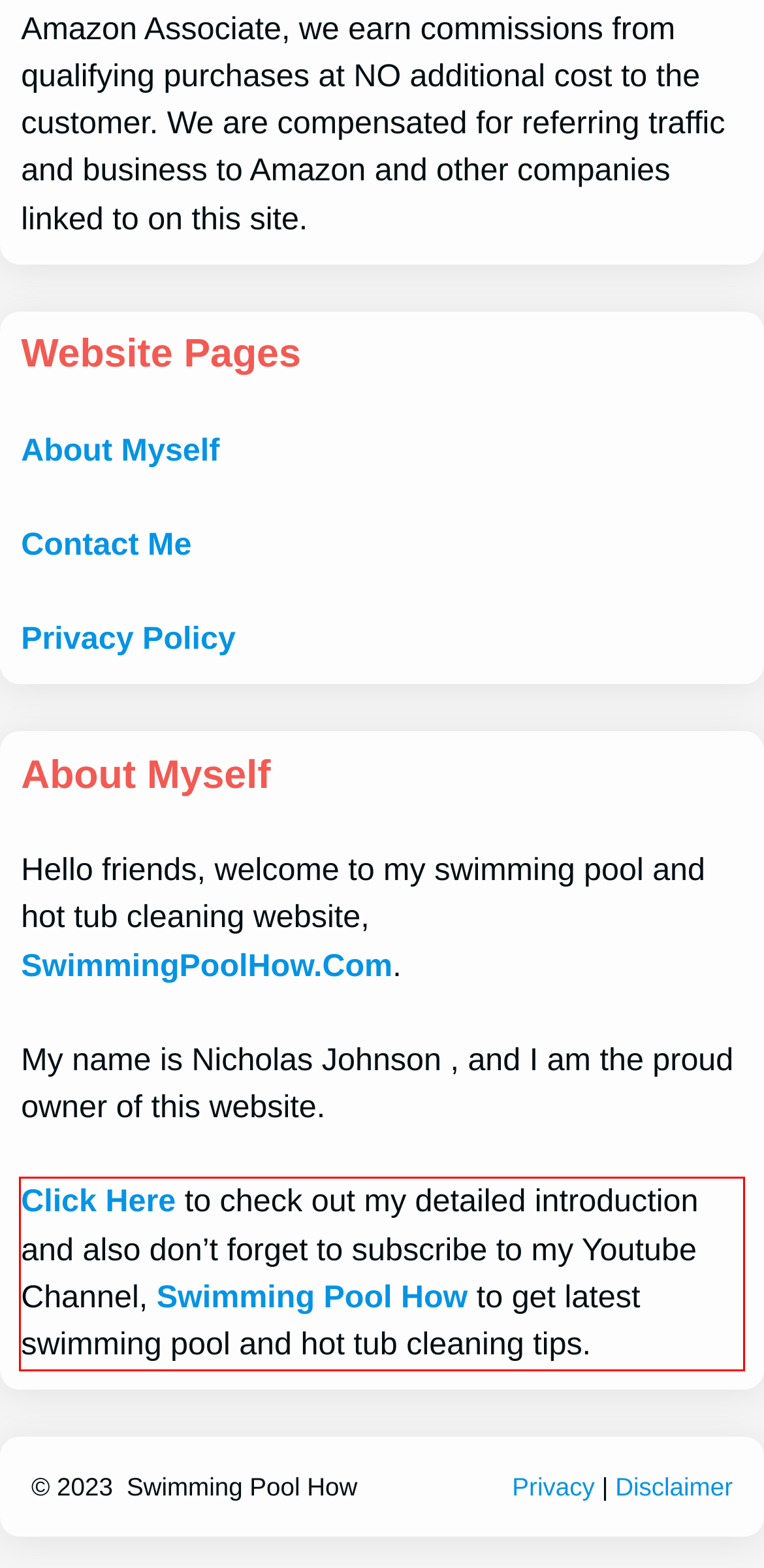With the provided screenshot of a webpage, locate the red bounding box and perform OCR to extract the text content inside it.

Click Here to check out my detailed introduction and also don’t forget to subscribe to my Youtube Channel, Swimming Pool How to get latest swimming pool and hot tub cleaning tips.